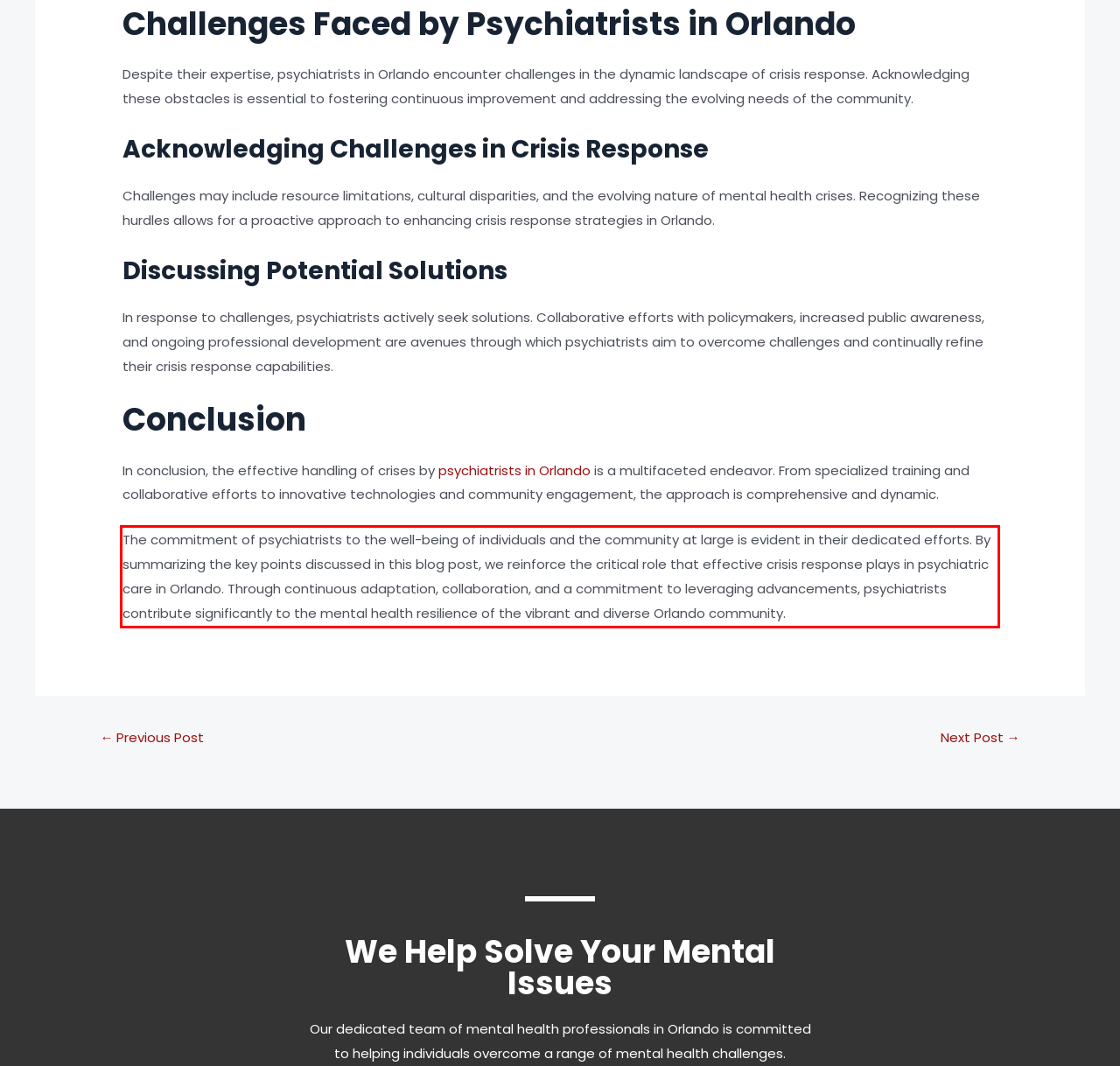Identify the text within the red bounding box on the webpage screenshot and generate the extracted text content.

The commitment of psychiatrists to the well-being of individuals and the community at large is evident in their dedicated efforts. By summarizing the key points discussed in this blog post, we reinforce the critical role that effective crisis response plays in psychiatric care in Orlando. Through continuous adaptation, collaboration, and a commitment to leveraging advancements, psychiatrists contribute significantly to the mental health resilience of the vibrant and diverse Orlando community.